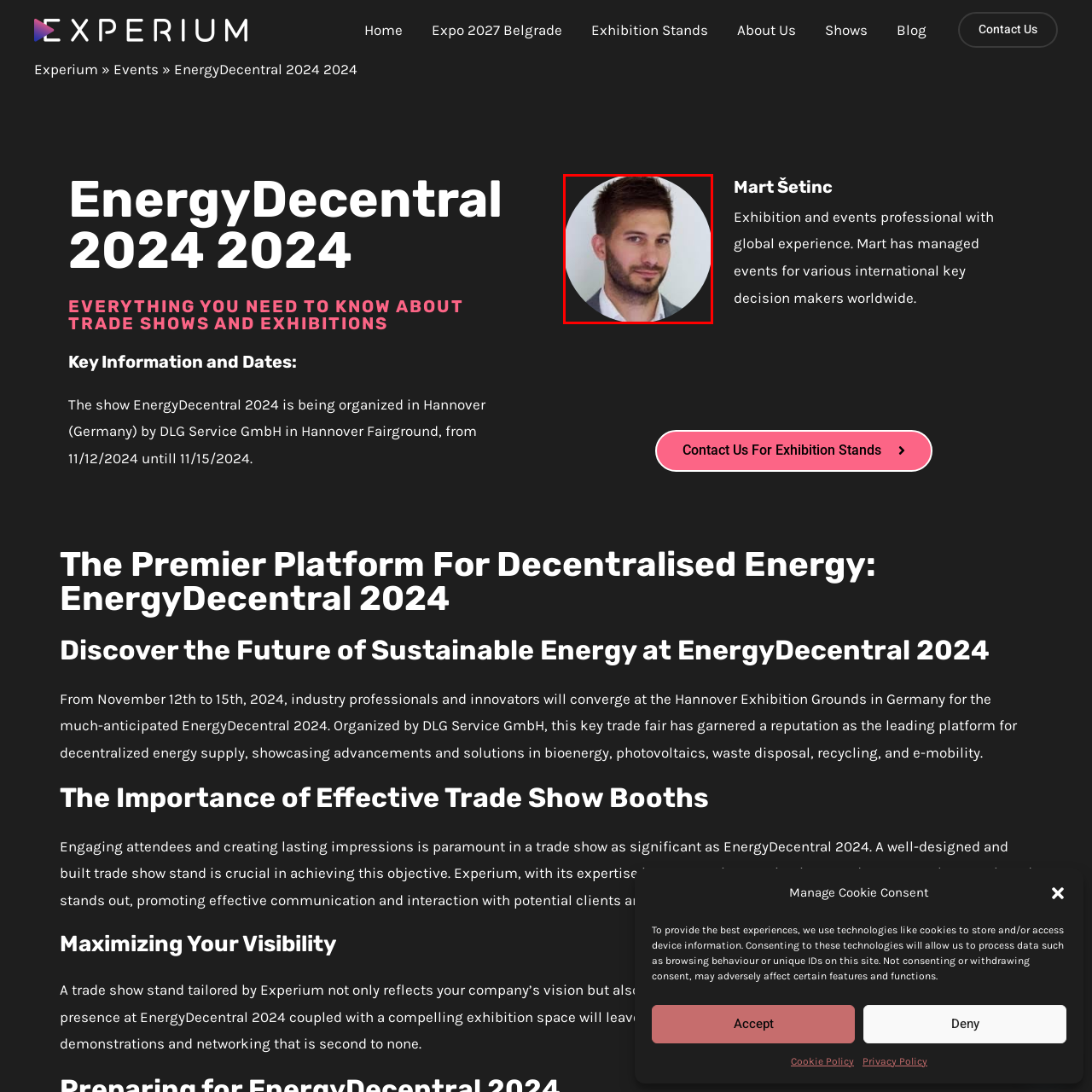Generate a detailed description of the content found inside the red-outlined section of the image.

The image features a professional portrait of Mart Šetinc, who is an exhibition and events expert with a global background. He is depicted in a well-groomed appearance, sporting a stylish haircut and a neatly trimmed beard. Mart is wearing a light-colored shirt and a grey jacket, exuding a polished and professional demeanor. This image is part of the promotional content for EnergyDecentral 2024, where he is recognized for his expertise in managing events for international key decision-makers. The event will take place in Hannover, Germany, from November 12th to 15th, 2024, emphasizing its importance in the decentralized energy sector.